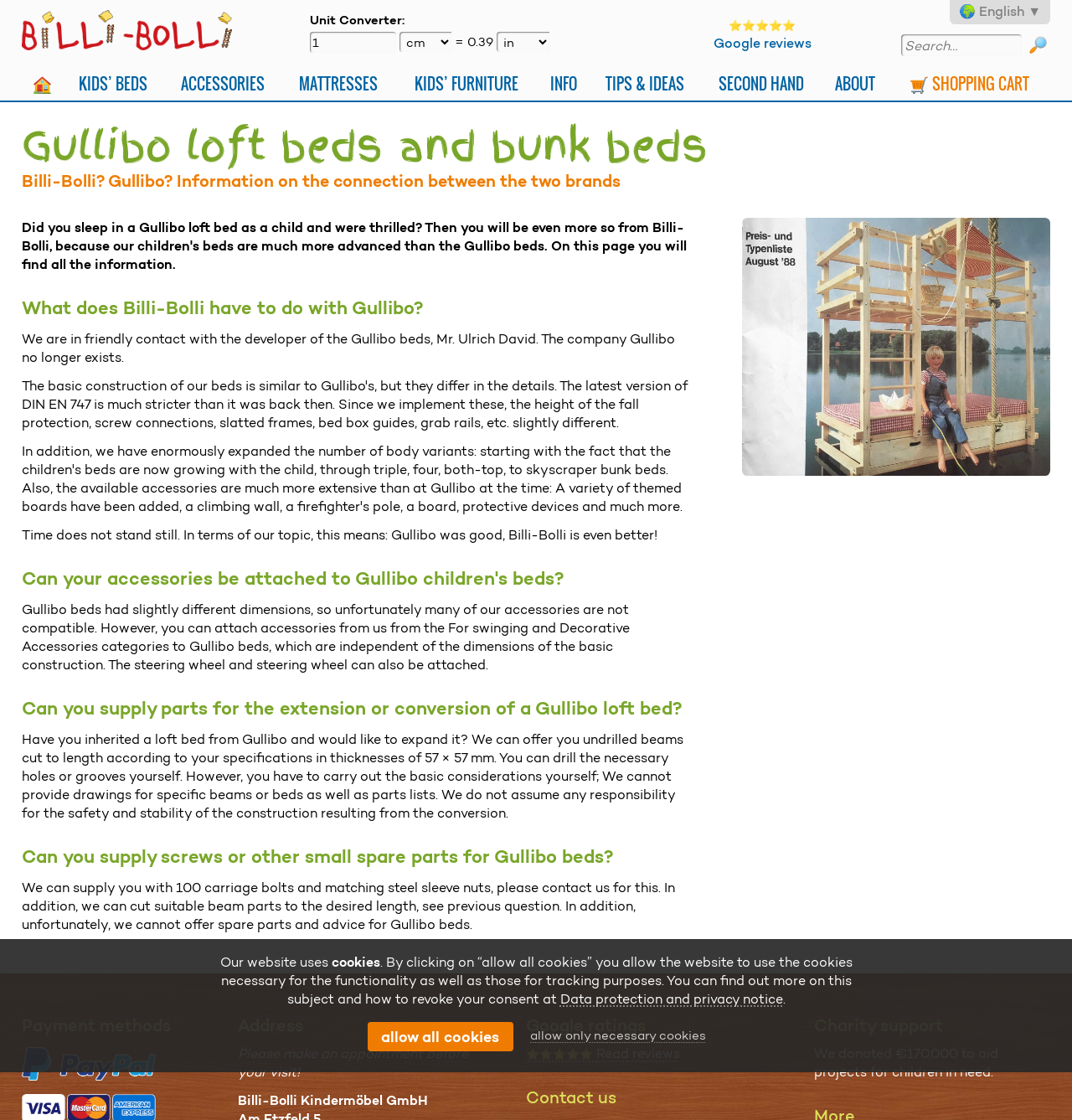What is the purpose of the unit converter on the webpage?
Please respond to the question with a detailed and informative answer.

The webpage has a unit converter section with a textbox and two comboboxes, but it does not explicitly state its purpose. It might be used to convert measurements of beds or accessories, but the exact purpose is unclear.